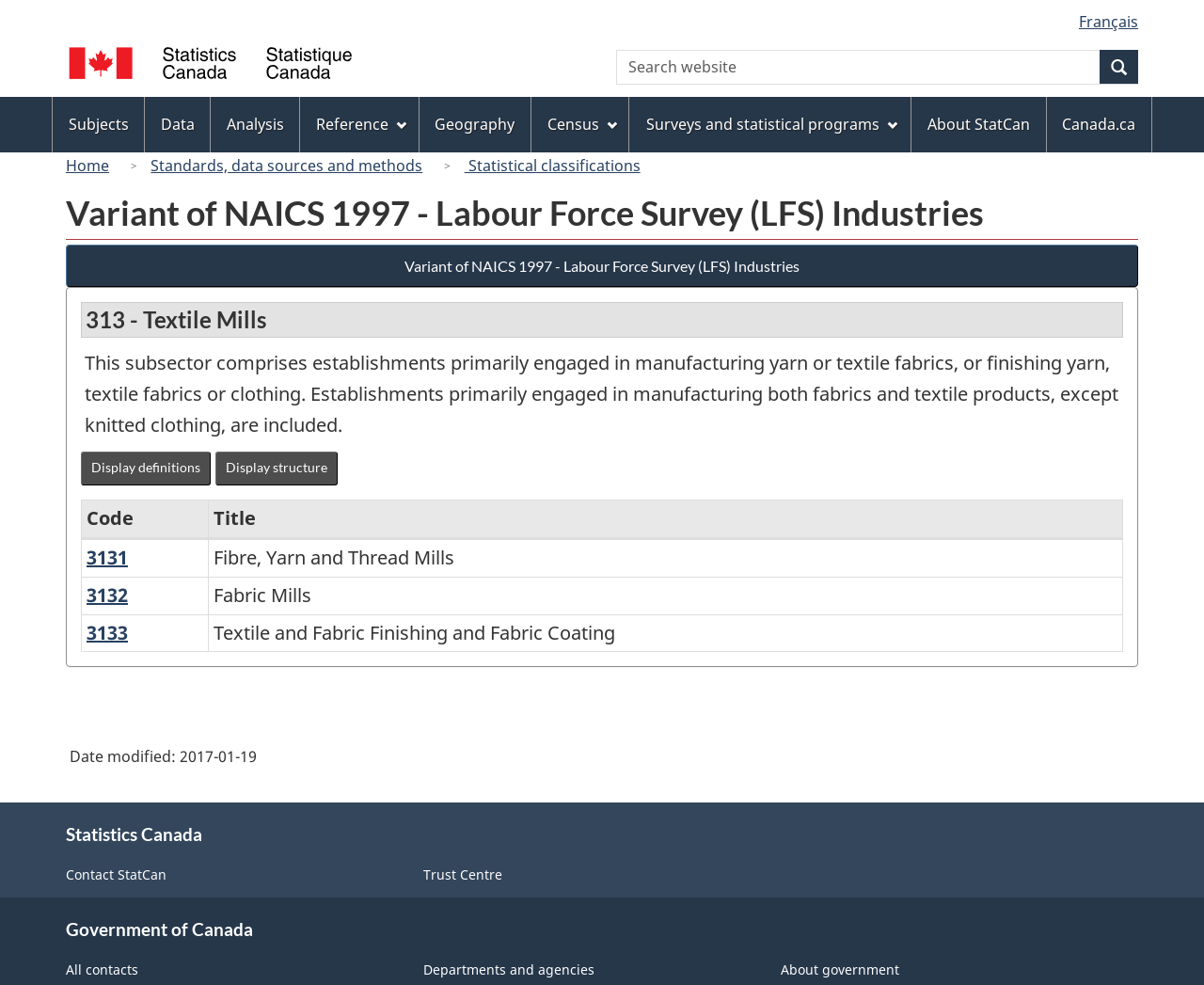What is the purpose of the 'Search website' combobox?
Please ensure your answer to the question is detailed and covers all necessary aspects.

The 'Search website' combobox is a search function that allows users to search for specific content within the website, as indicated by the StaticText 'Search website' and the button ' Search' next to it.